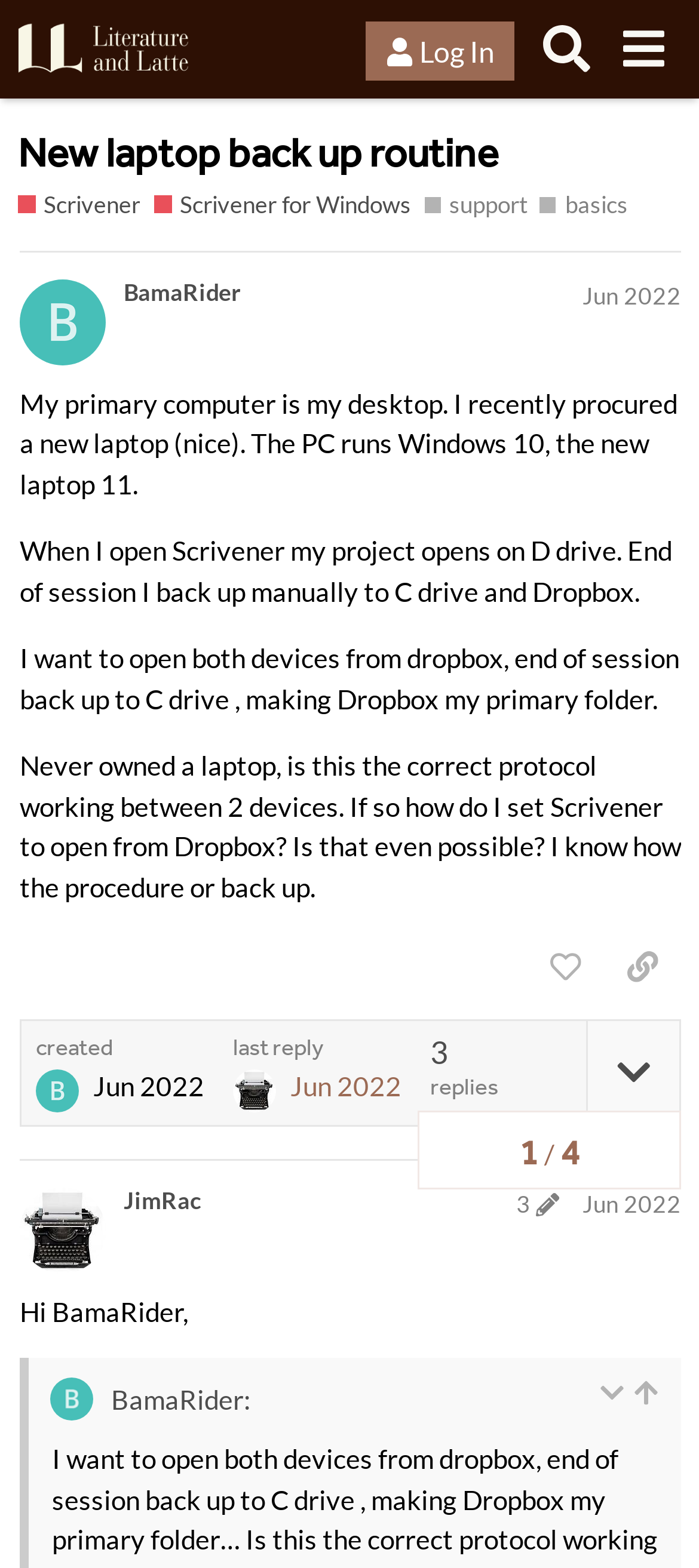Provide an in-depth caption for the webpage.

This webpage is a forum discussion page titled "New laptop back up routine - Scrivener / Scrivener for Windows - Literature & Latte Forums". At the top, there is a header section with a logo and links to "Literature & Latte Forums", "Log In", "Search", and a menu button. Below the header, there is a heading that displays the title of the discussion.

The main content of the page is a post by a user named "BamaRider" dated June 2022. The post consists of four paragraphs of text, where the user describes their experience with using Scrivener on their desktop and new laptop, and asks for help on how to set up a backup routine between the two devices.

Below the post, there are several buttons and links, including "like this post", "copy a link to this post to clipboard", and a button with an image. There is also a section that displays the post's creation date and time, as well as a link to the last reply.

Further down the page, there is a reply to the post by a user named "JimRac", dated June 2022. The reply consists of a single paragraph of text, and includes a button to view the post's edit history.

Throughout the page, there are several images, including logos, icons, and buttons. The layout is organized, with clear headings and concise text, making it easy to follow the discussion.